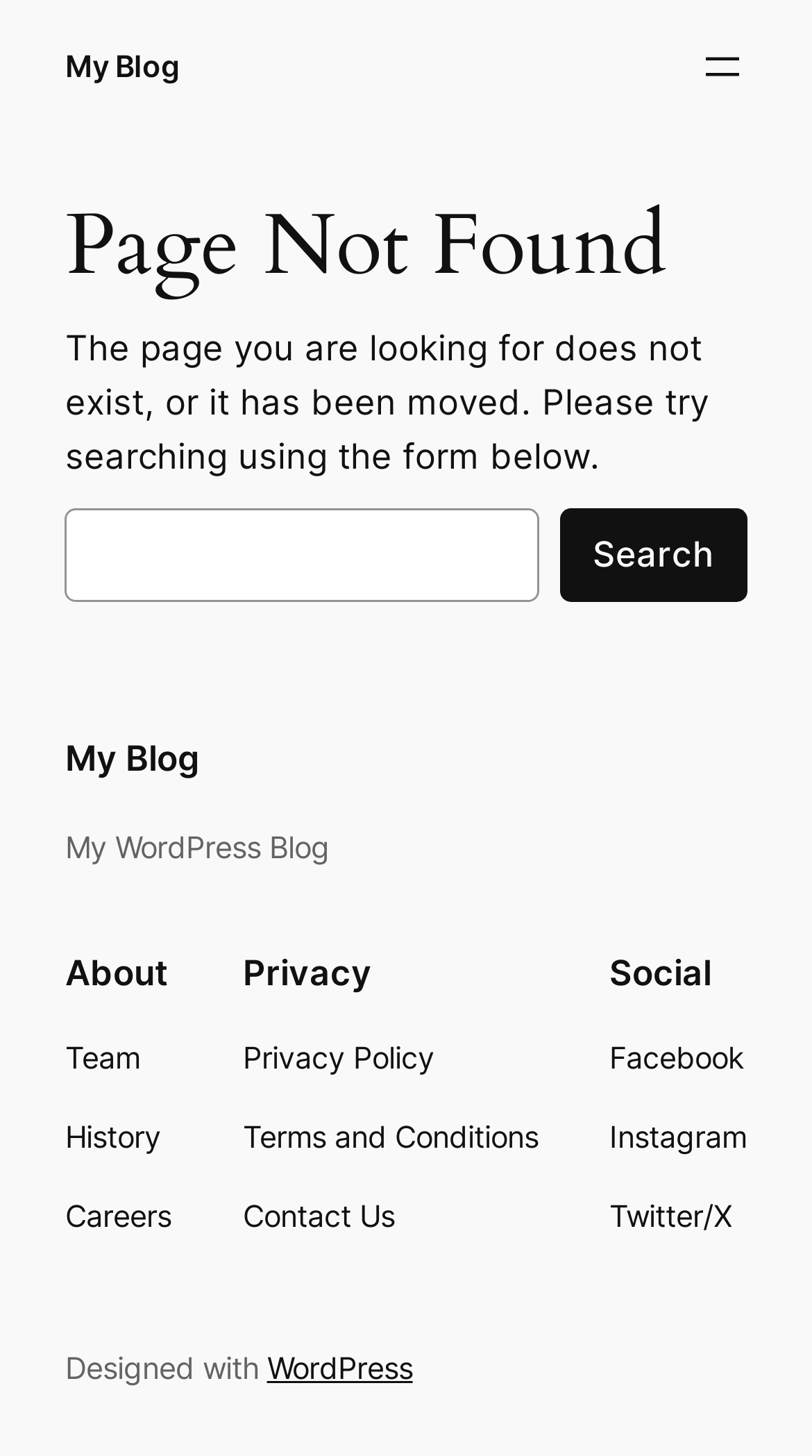Answer the following query concisely with a single word or phrase:
What is the name of the blog?

My Blog